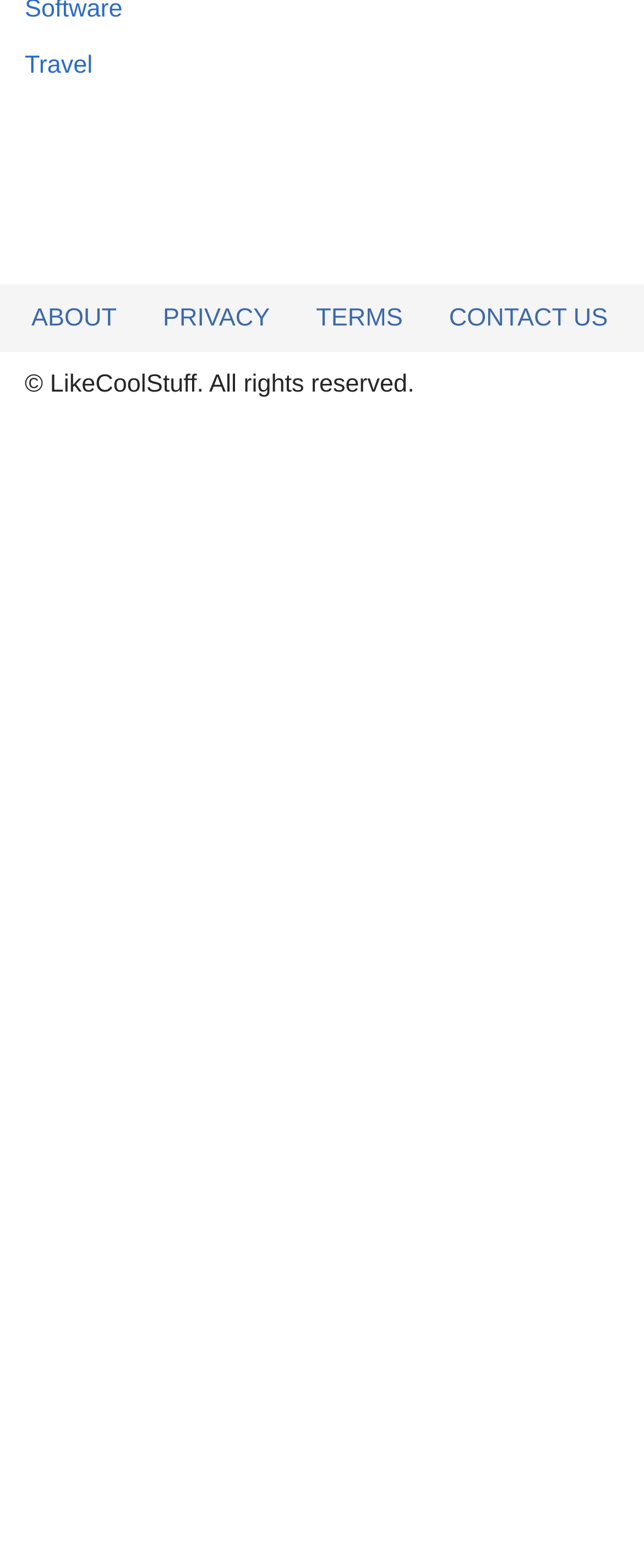Locate the bounding box coordinates of the item that should be clicked to fulfill the instruction: "go to about page".

[0.049, 0.108, 0.181, 0.135]